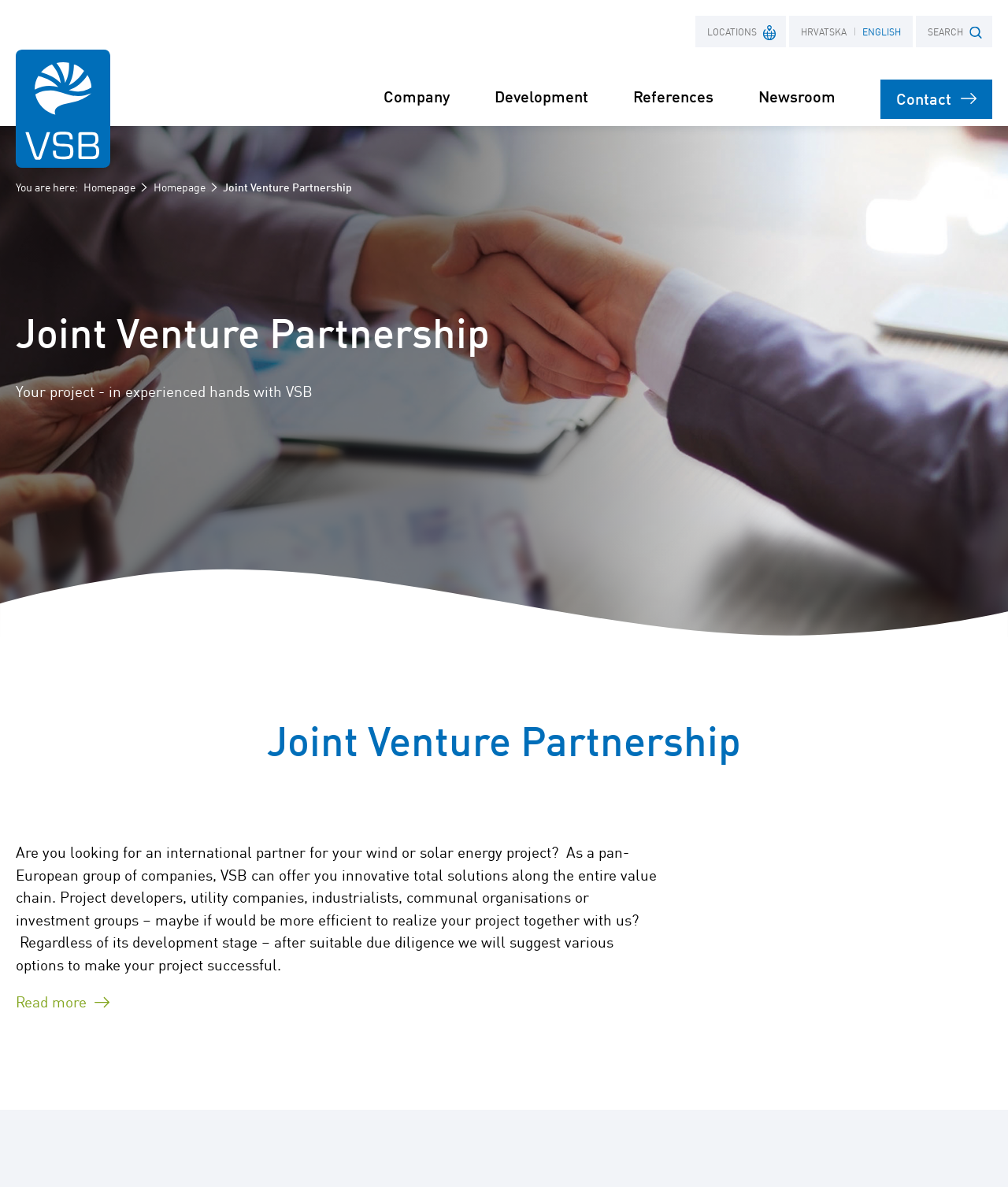How many locations are listed?
Using the image, provide a concise answer in one word or a short phrase.

5